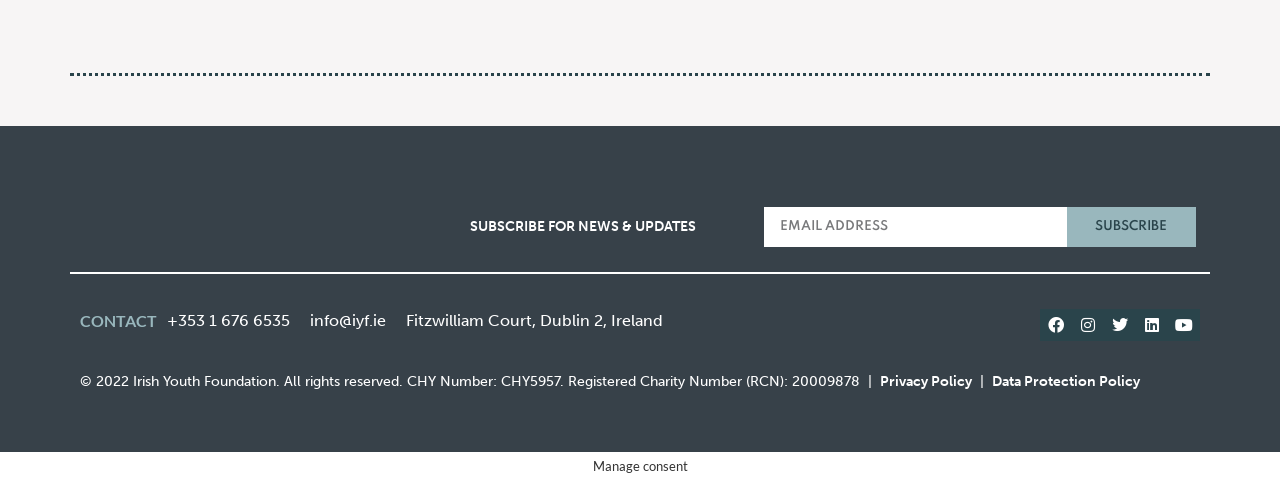Answer this question using a single word or a brief phrase:
What policies are linked?

Privacy Policy, Data Protection Policy